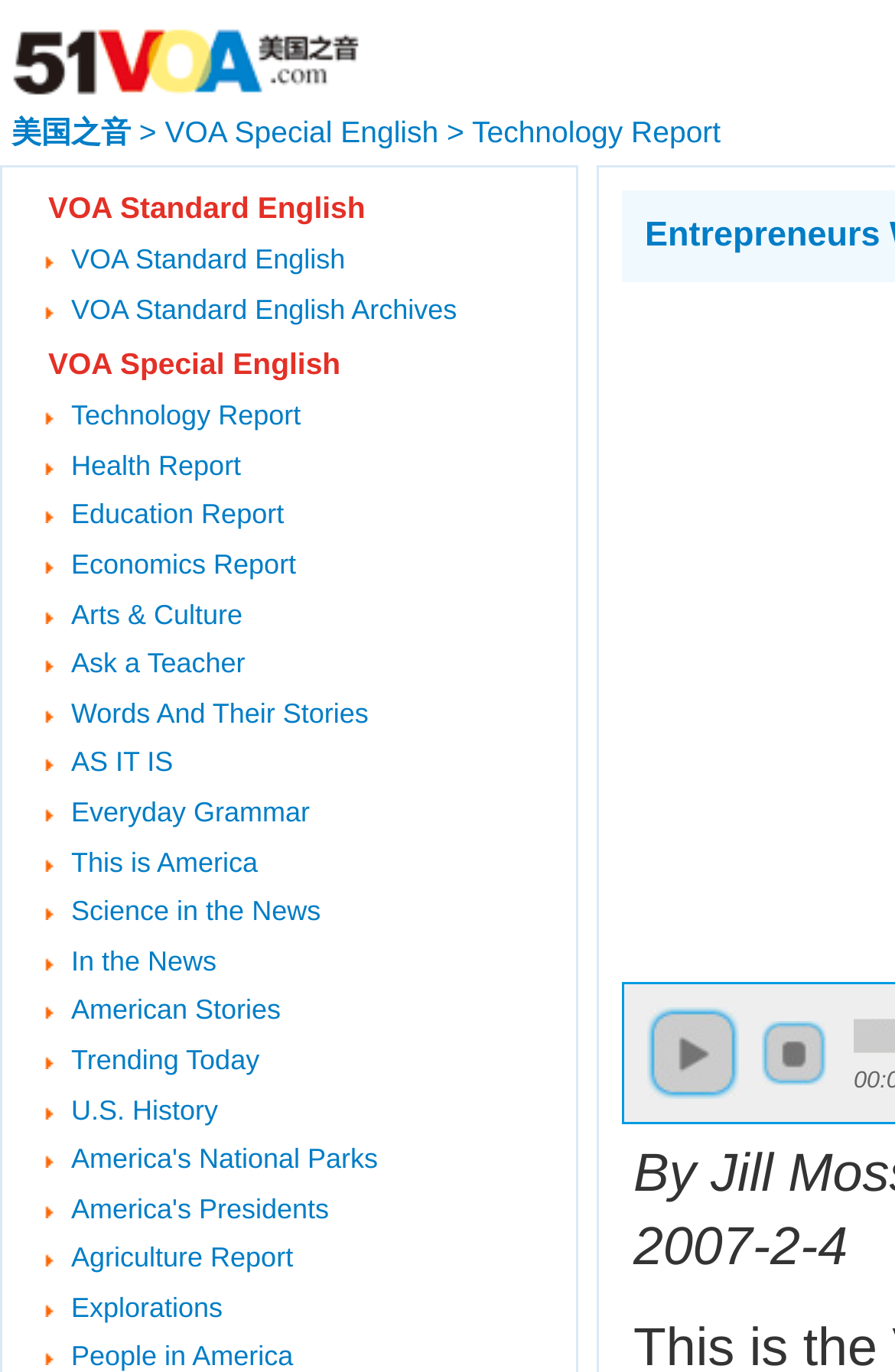Can you give a comprehensive explanation to the question given the content of the image?
What is the purpose of the buttons 'play' and 'stop'?

I found the buttons 'play' and 'stop' next to each other, which suggests that they are related to audio playback. The 'play' button is likely to start playing an audio, and the 'stop' button is likely to stop the playback.